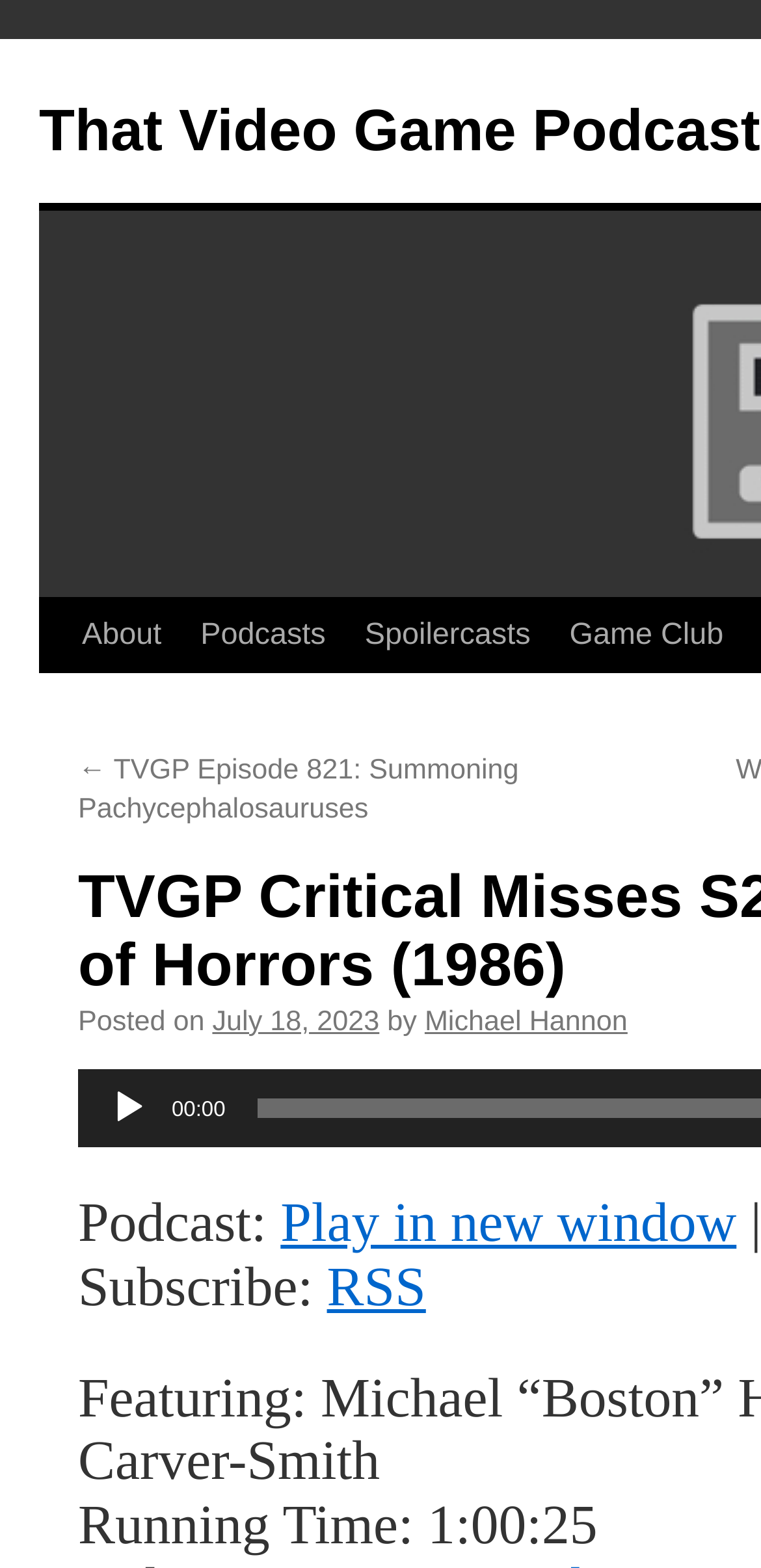For the following element description, predict the bounding box coordinates in the format (top-left x, top-left y, bottom-right x, bottom-right y). All values should be floating point numbers between 0 and 1. Description: RSS

[0.43, 0.85, 0.56, 0.889]